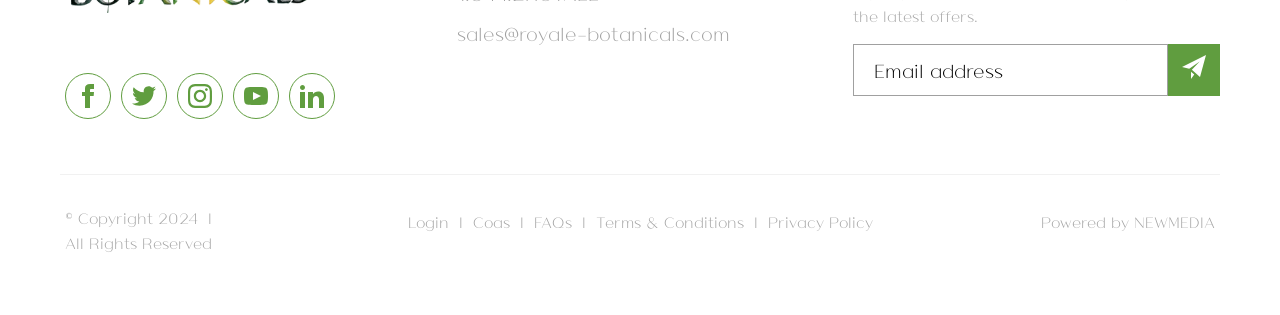Please identify the bounding box coordinates of the clickable region that I should interact with to perform the following instruction: "View FAQs". The coordinates should be expressed as four float numbers between 0 and 1, i.e., [left, top, right, bottom].

[0.417, 0.672, 0.446, 0.733]